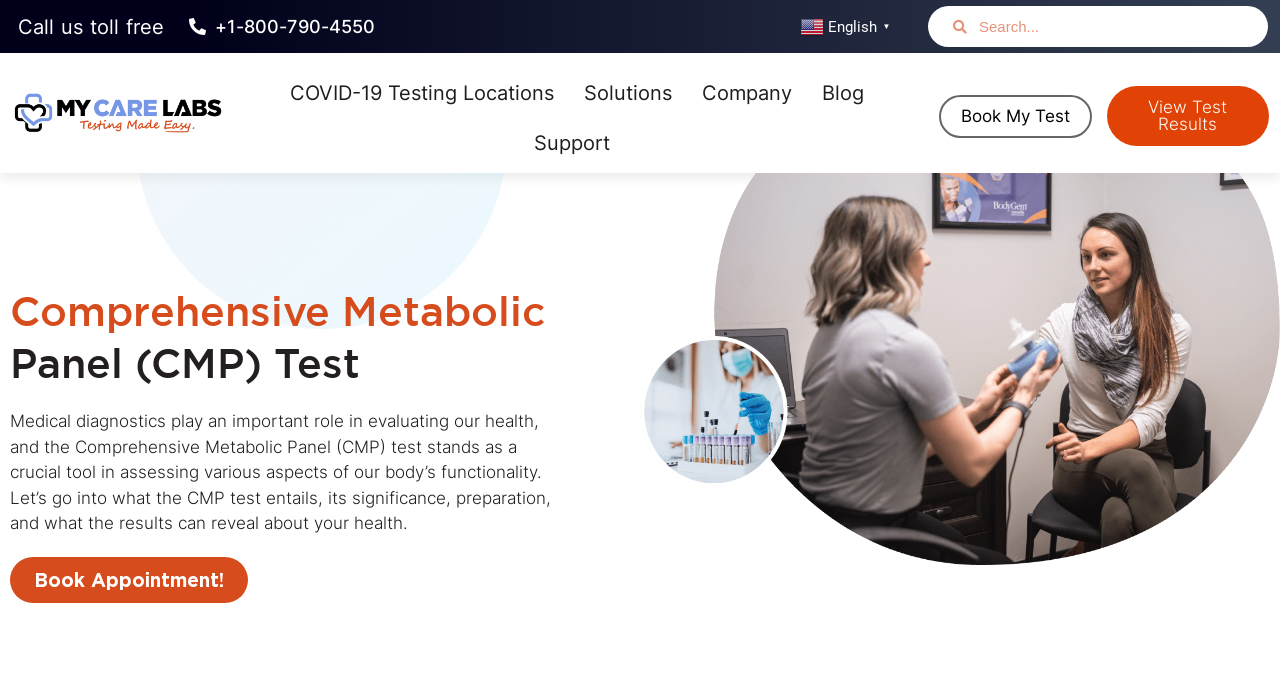Please find and report the bounding box coordinates of the element to click in order to perform the following action: "View Test Results". The coordinates should be expressed as four float numbers between 0 and 1, in the format [left, top, right, bottom].

[0.865, 0.127, 0.991, 0.216]